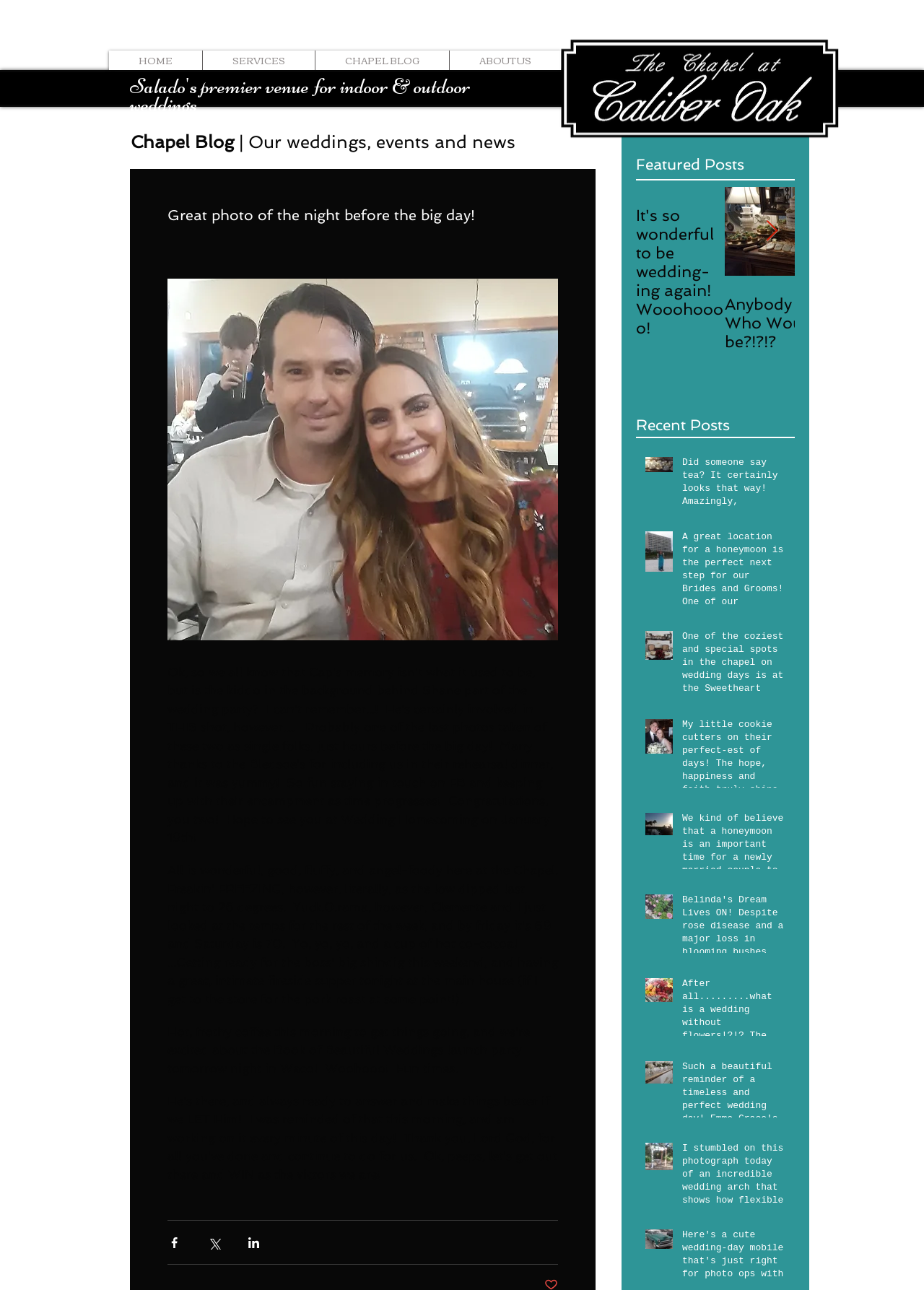Locate the bounding box coordinates of the clickable part needed for the task: "Read the 'Great photo of the night before the big day!' article".

[0.181, 0.16, 0.604, 0.173]